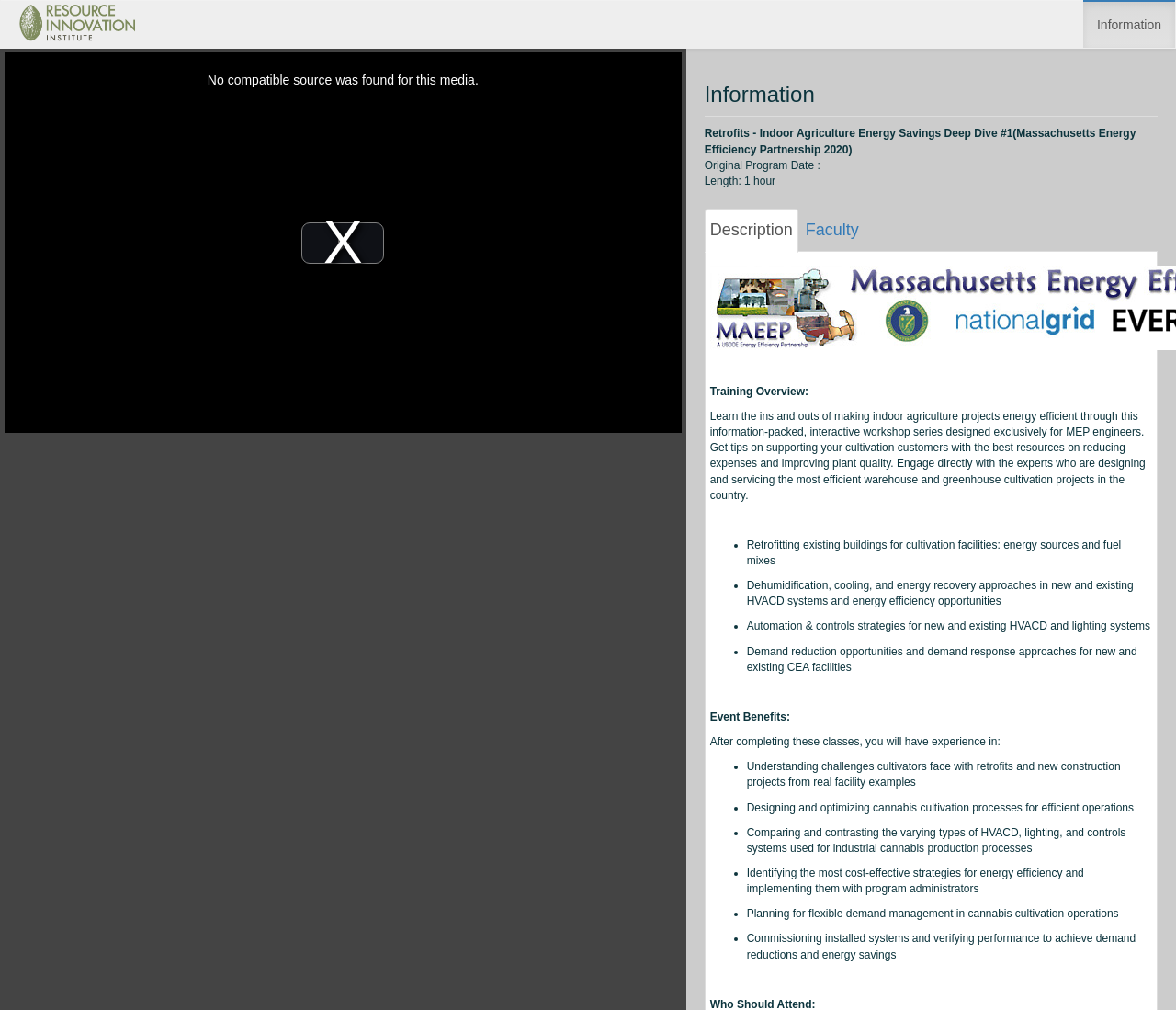Locate the bounding box of the UI element defined by this description: "Description". The coordinates should be given as four float numbers between 0 and 1, formatted as [left, top, right, bottom].

[0.599, 0.207, 0.679, 0.25]